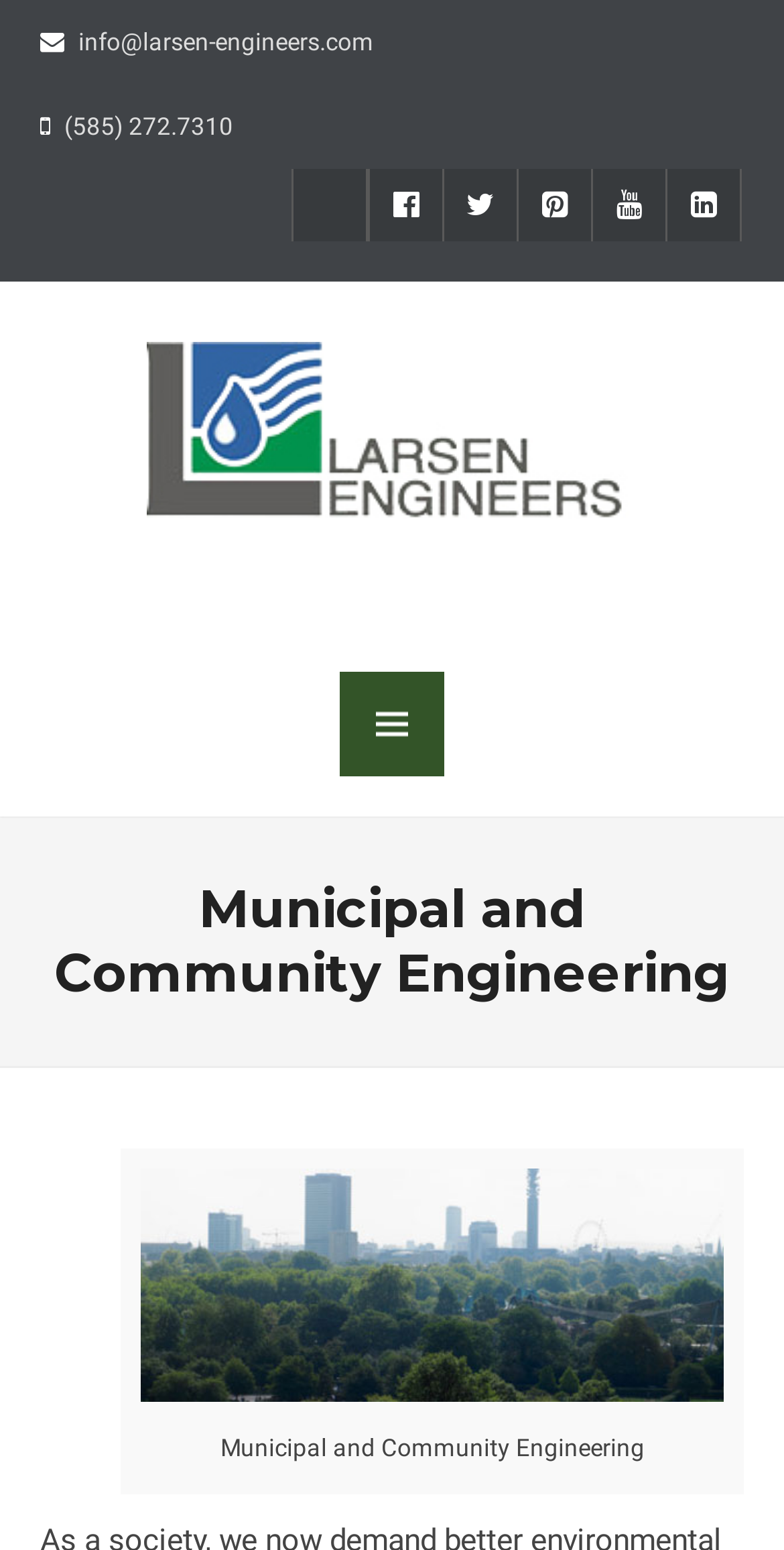What is the topic of the image?
Based on the image, give a one-word or short phrase answer.

Municipal-Community-Engineering